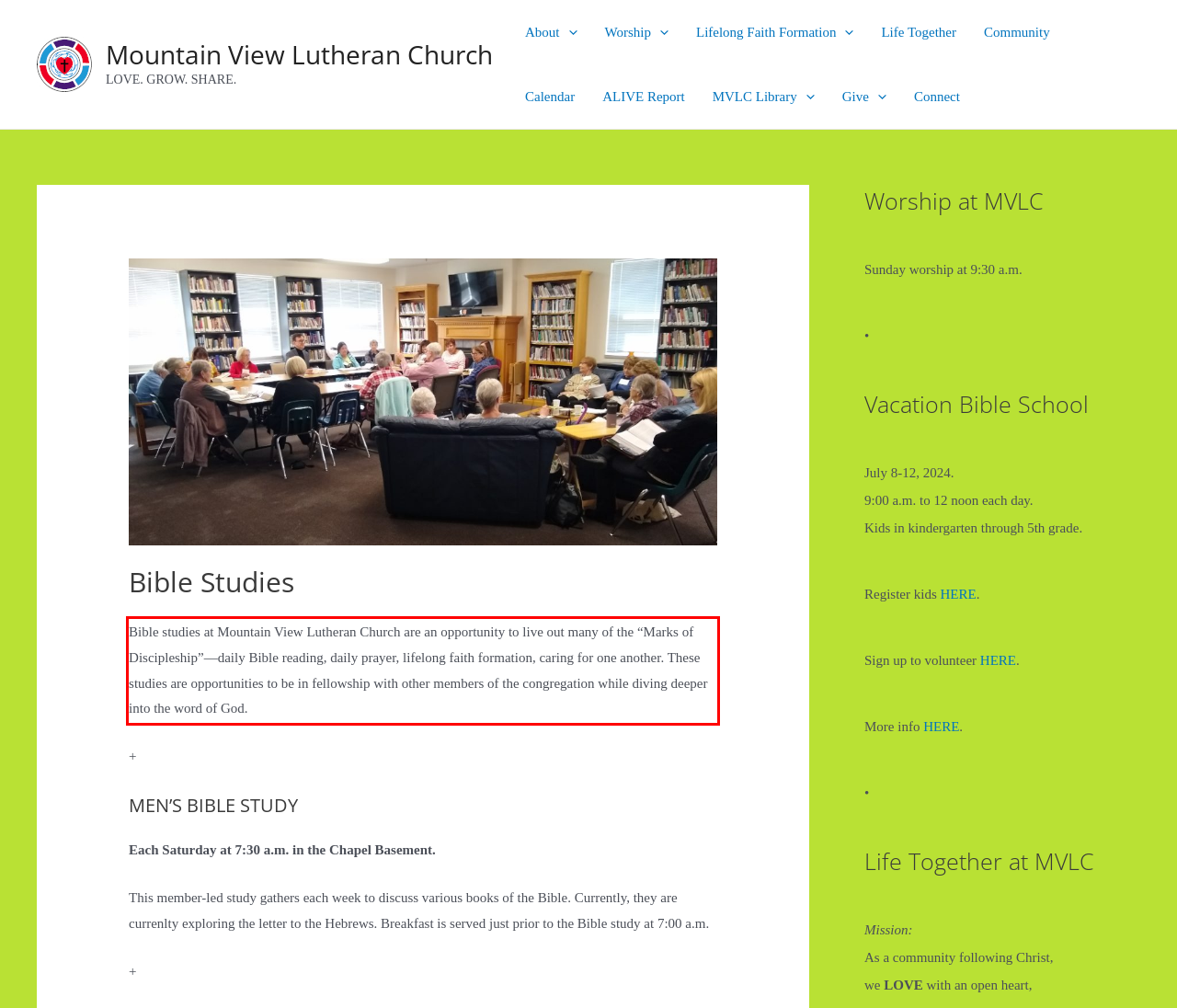There is a screenshot of a webpage with a red bounding box around a UI element. Please use OCR to extract the text within the red bounding box.

Bible studies at Mountain View Lutheran Church are an opportunity to live out many of the “Marks of Discipleship”—daily Bible reading, daily prayer, lifelong faith formation, caring for one another. These studies are opportunities to be in fellowship with other members of the congregation while diving deeper into the word of God.